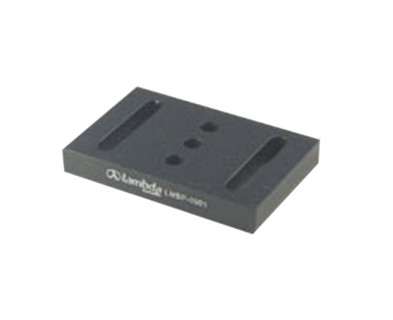What is the color of the base plate?
Kindly offer a comprehensive and detailed response to the question.

According to the caption, the base plate has a 'black finish', which implies that the color of the base plate is black.